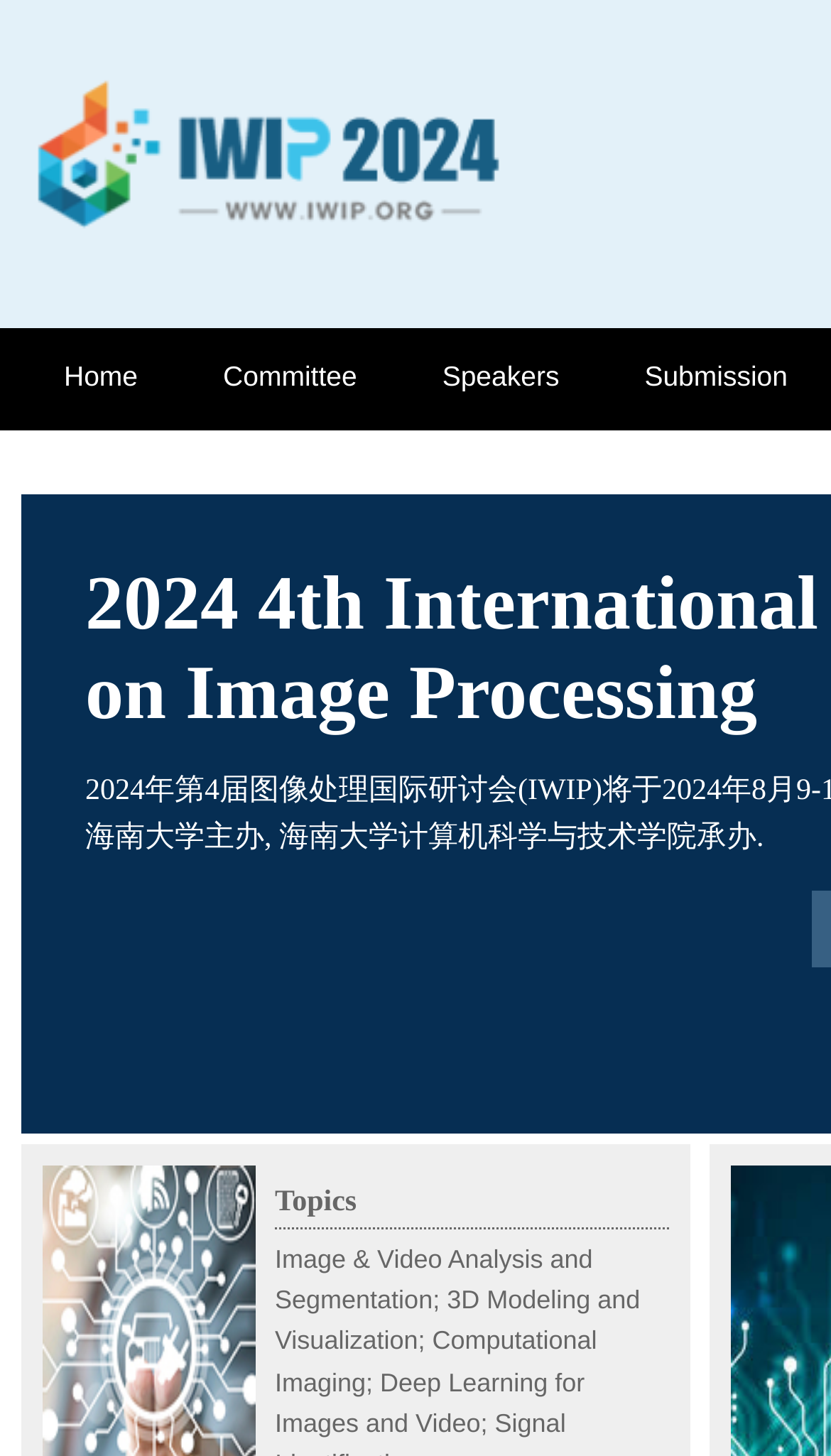What is the position of the 'Speakers' link?
Refer to the image and provide a thorough answer to the question.

I analyzed the bounding box coordinates of the links in the navigation menu and found that the 'Speakers' link has a higher y1 coordinate than the 'Home' and 'Committee' links, but a lower y1 coordinate than the 'Submission' link, so it is the third link in the navigation menu.